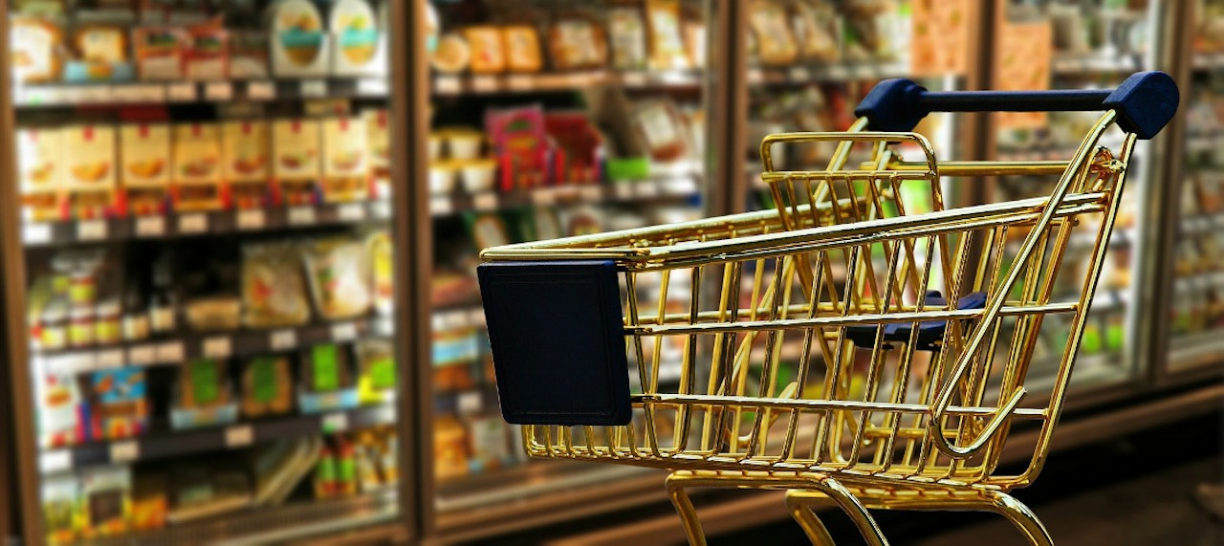What type of products are on the shelves?
Give a detailed response to the question by analyzing the screenshot.

The shelves are lined with colorful products, including snacks, meals, and other grocery essentials, indicating a diverse shopping experience, which implies that the products on the shelves are grocery essentials.